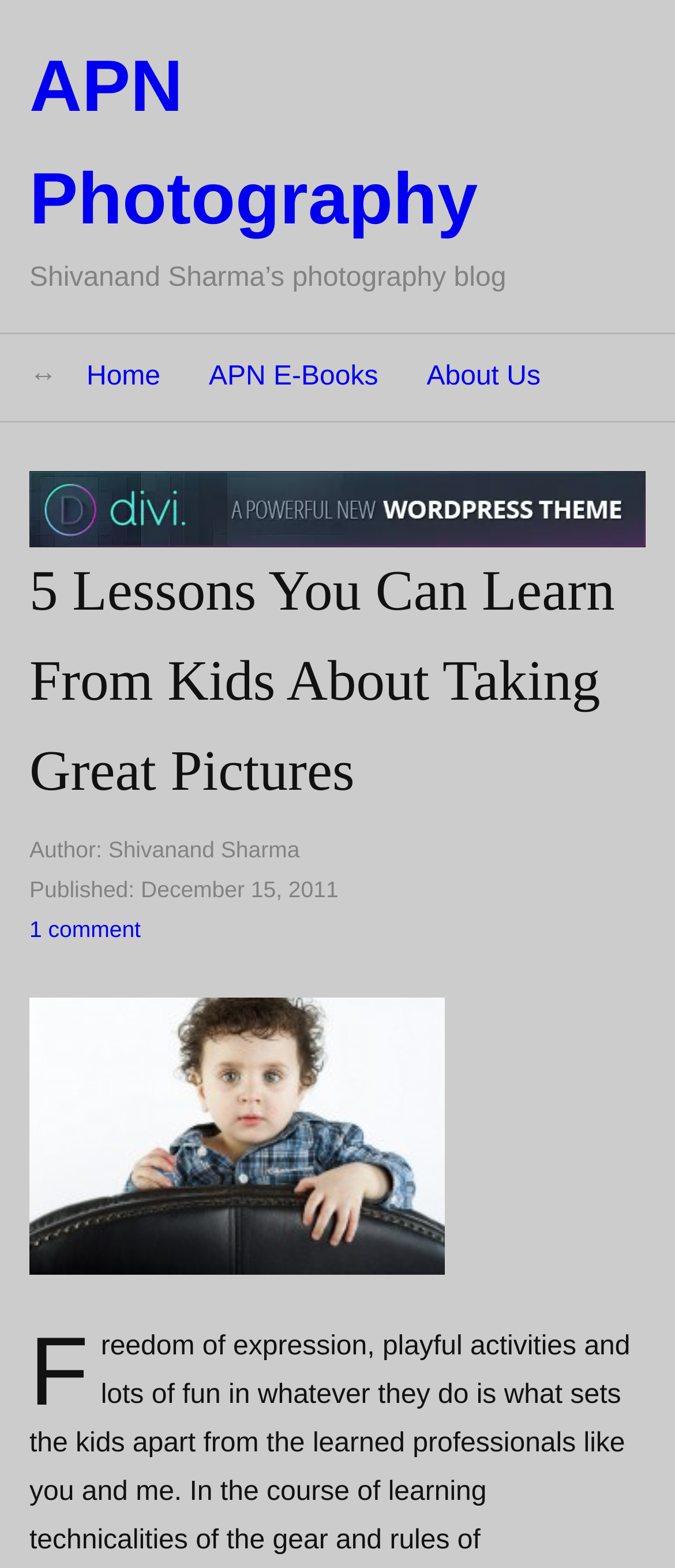What is the theme of the website?
Based on the image, give a one-word or short phrase answer.

Photography